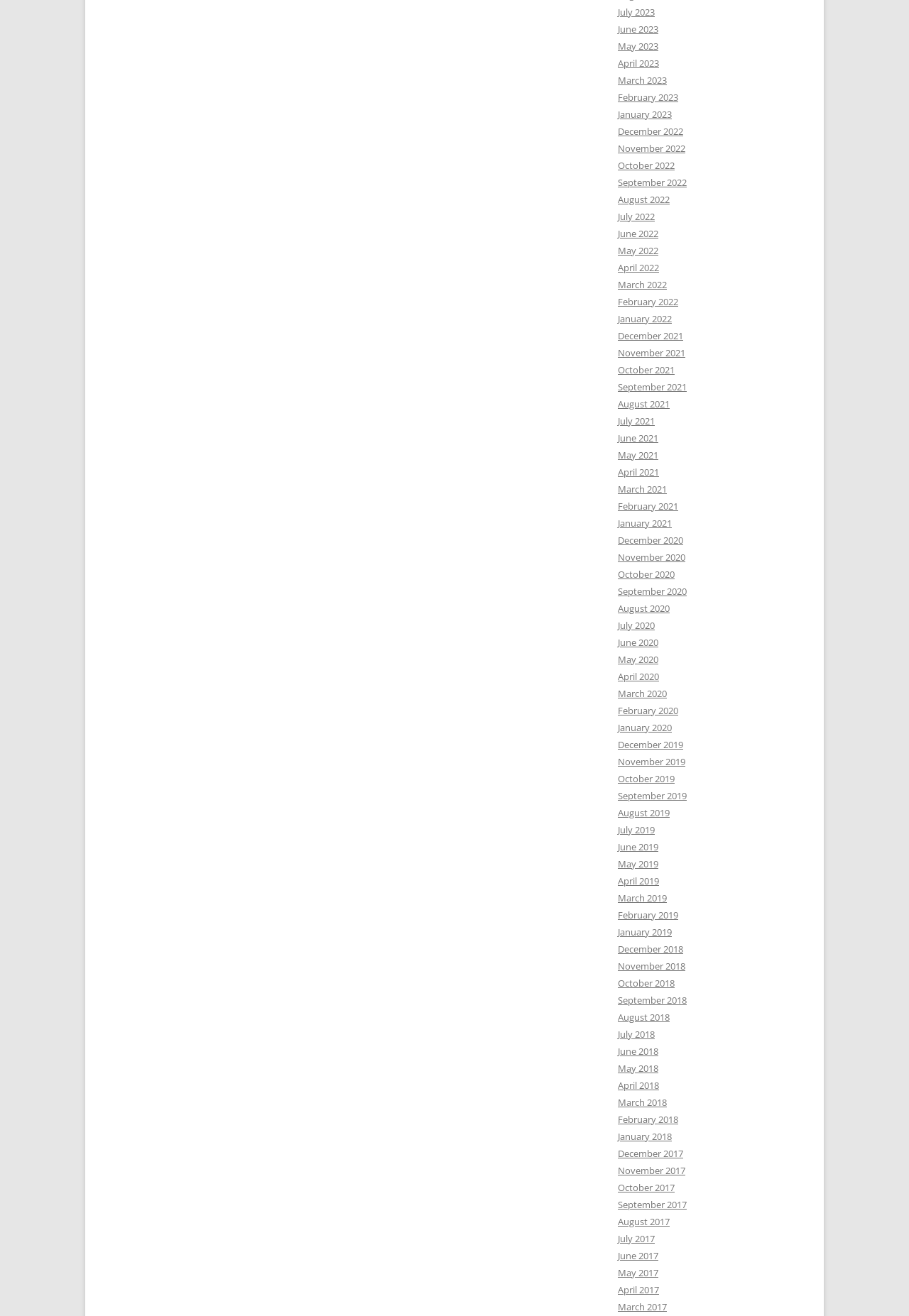Identify the bounding box coordinates for the UI element mentioned here: "March 2018". Provide the coordinates as four float values between 0 and 1, i.e., [left, top, right, bottom].

[0.68, 0.833, 0.734, 0.842]